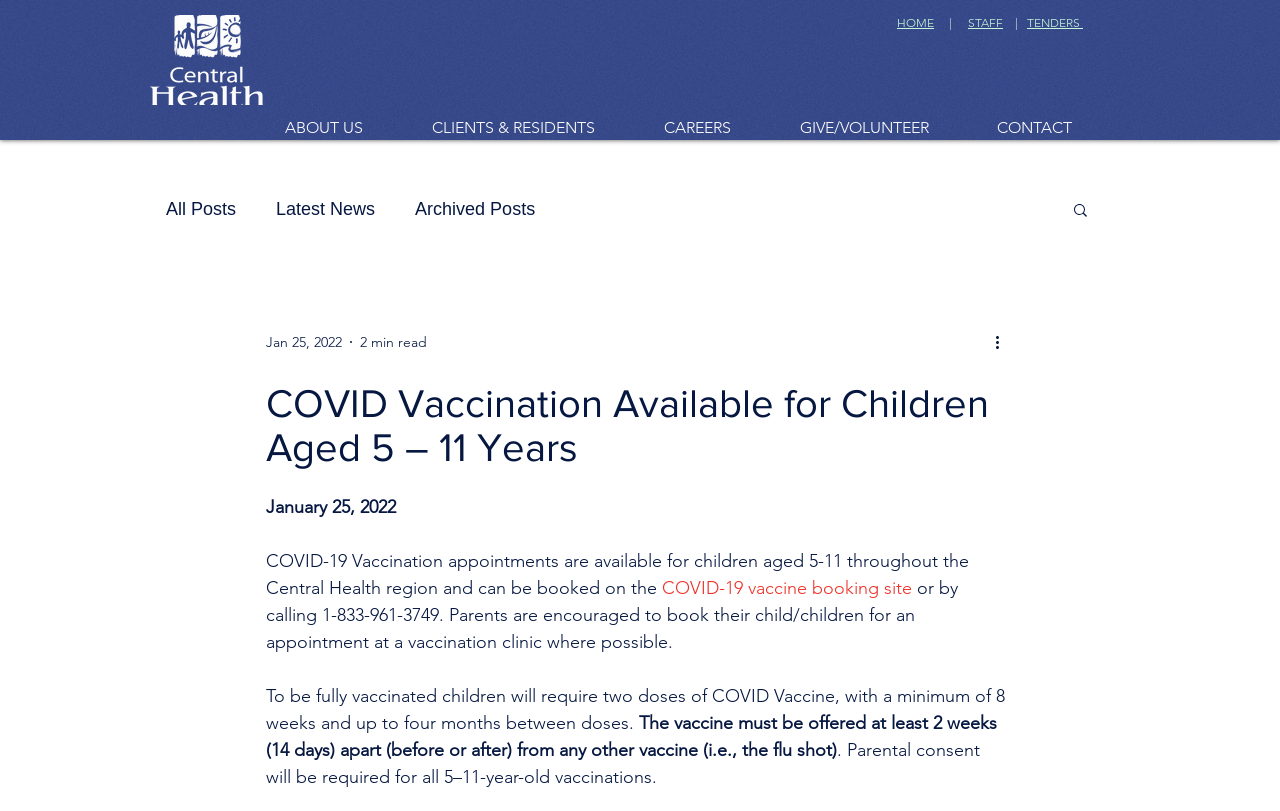Given the following UI element description: "CLIENTS & RESIDENTS", find the bounding box coordinates in the webpage screenshot.

[0.326, 0.142, 0.507, 0.173]